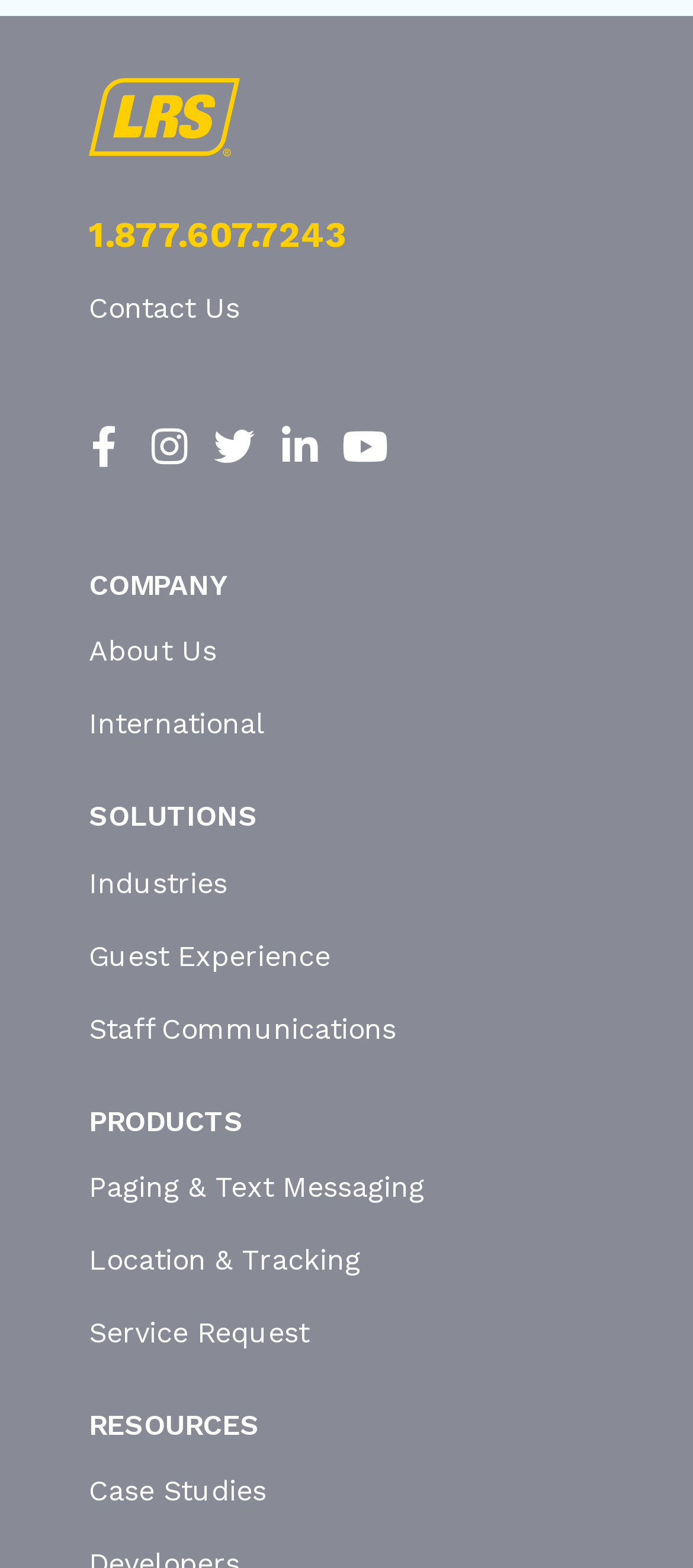Please identify the bounding box coordinates of the region to click in order to complete the task: "Select a language from the dropdown". The coordinates must be four float numbers between 0 and 1, specified as [left, top, right, bottom].

None